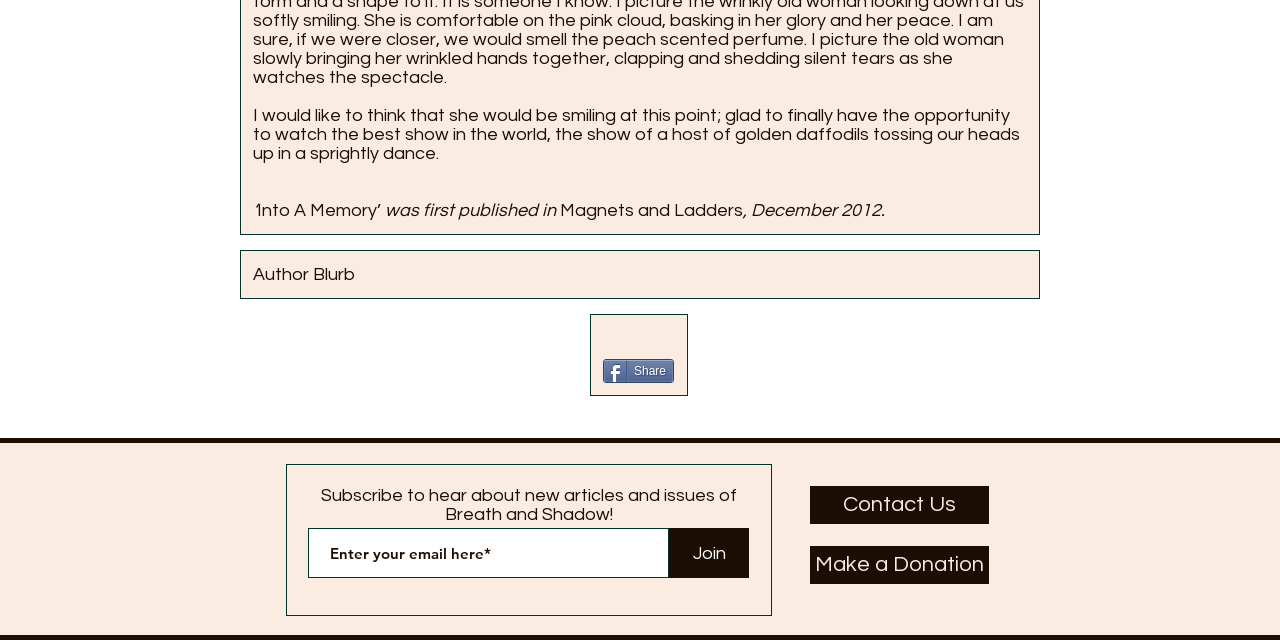What is the name of the publication where the poem was first published? Examine the screenshot and reply using just one word or a brief phrase.

Magnets and Ladders